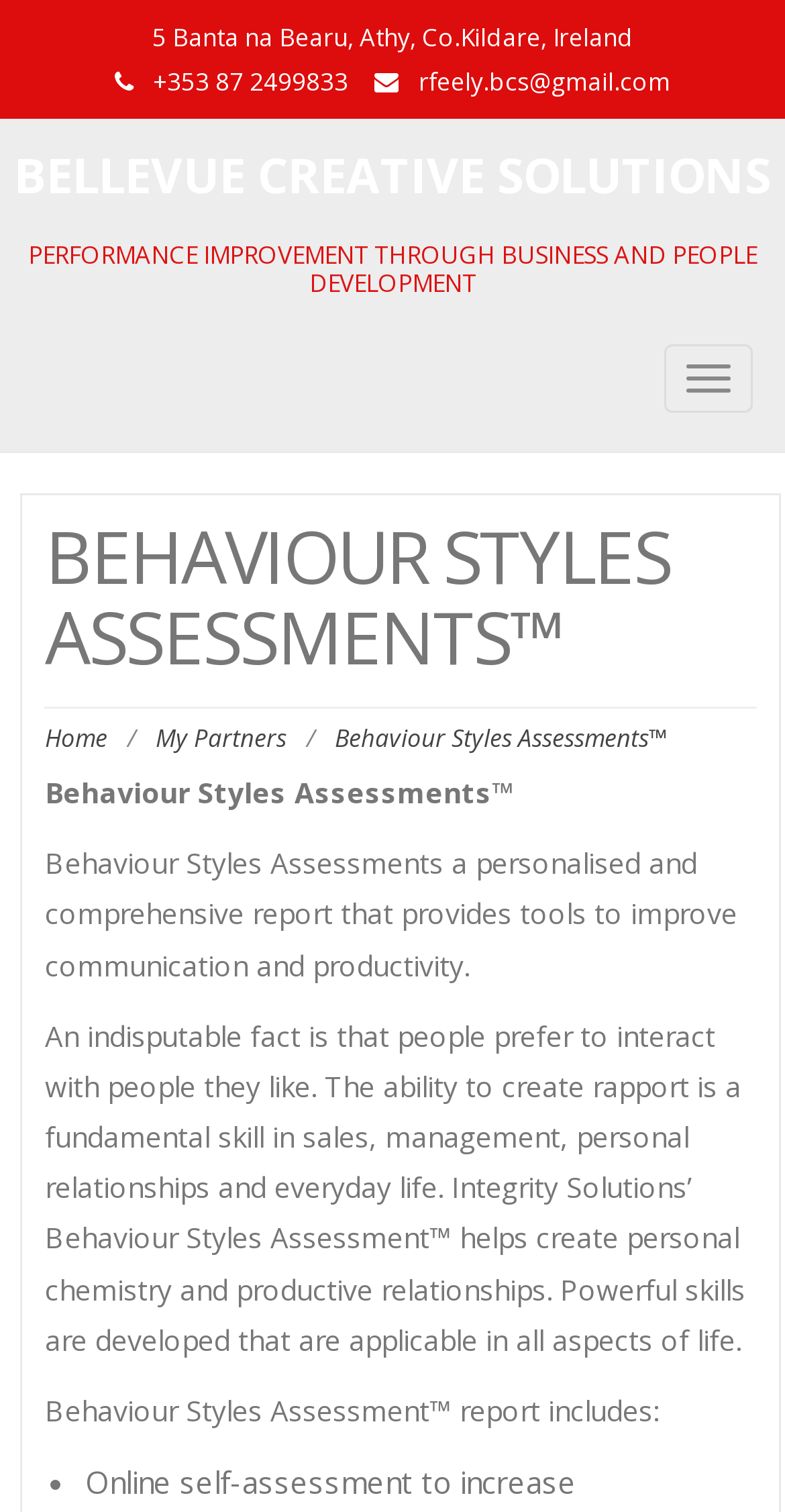What is included in the Behaviour Styles Assessment report?
Please describe in detail the information shown in the image to answer the question.

The webpage mentions that the report includes some information, but it does not specify what exactly is included. It only provides a heading 'Behaviour Styles Assessment report includes:' without listing the contents.